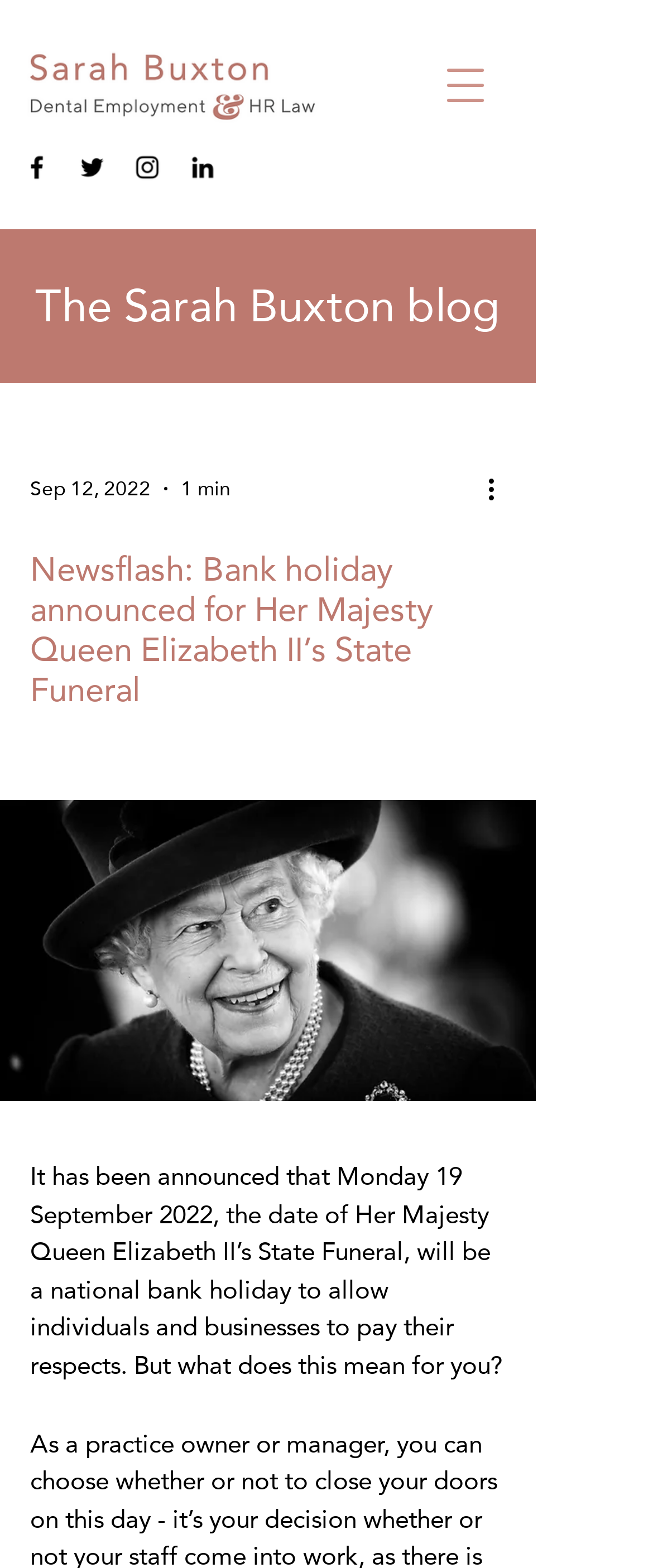How many social media links are there?
Please interpret the details in the image and answer the question thoroughly.

The social media links can be found in the 'Social Bar' section, which contains links to Facebook, Twitter, Instagram, and LinkedIn, making a total of 4 social media links.